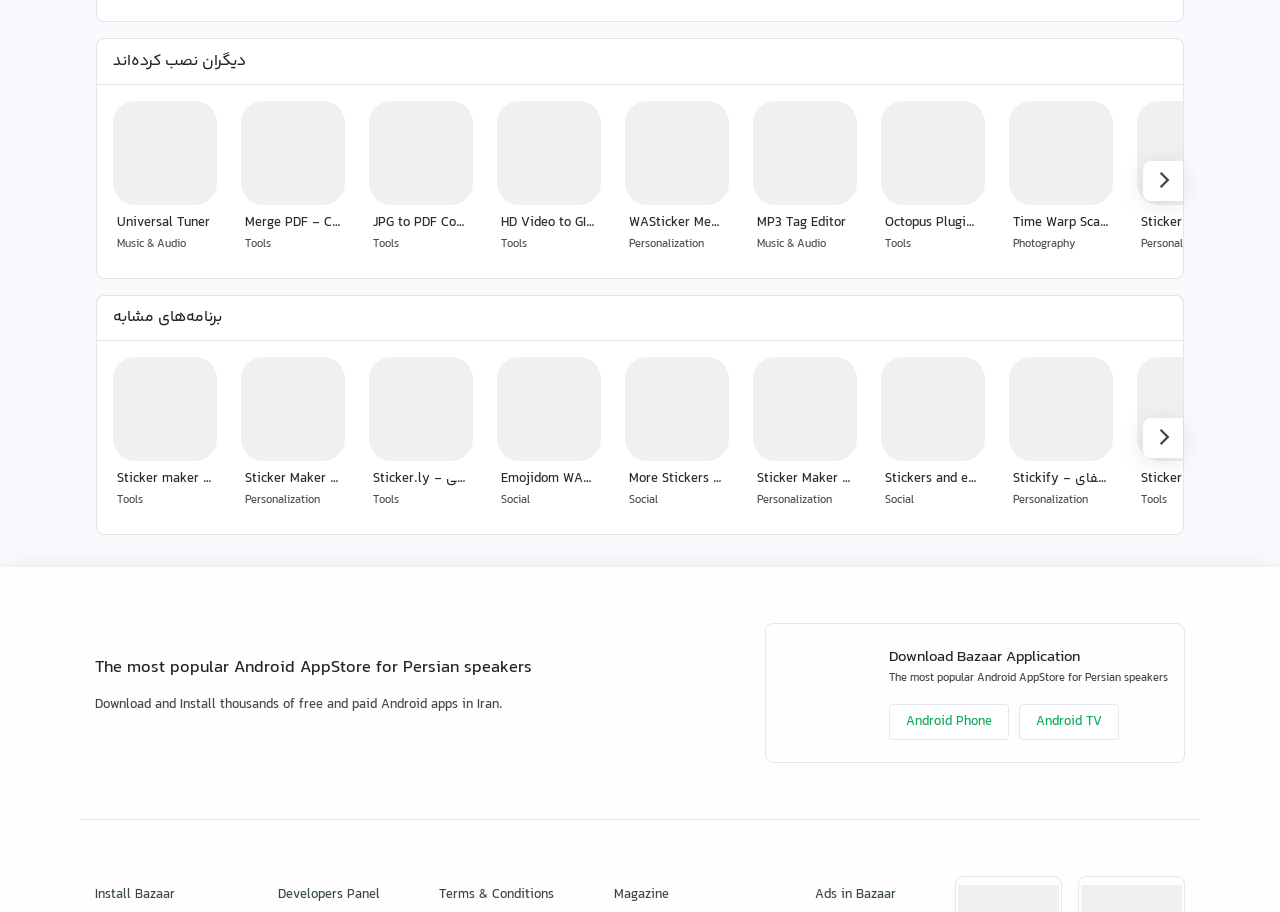Please analyze the image and provide a thorough answer to the question:
What is the name of the app store described on the webpage?

I looked at the static text elements on the webpage and found the text 'Download Bazaar Application', which suggests that the app store being described is called Bazaar.